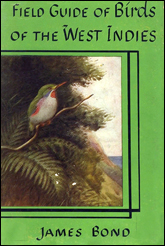Provide a brief response to the question below using a single word or phrase: 
What is the subject of the book 'Birds of the West Indies'?

Ornithology